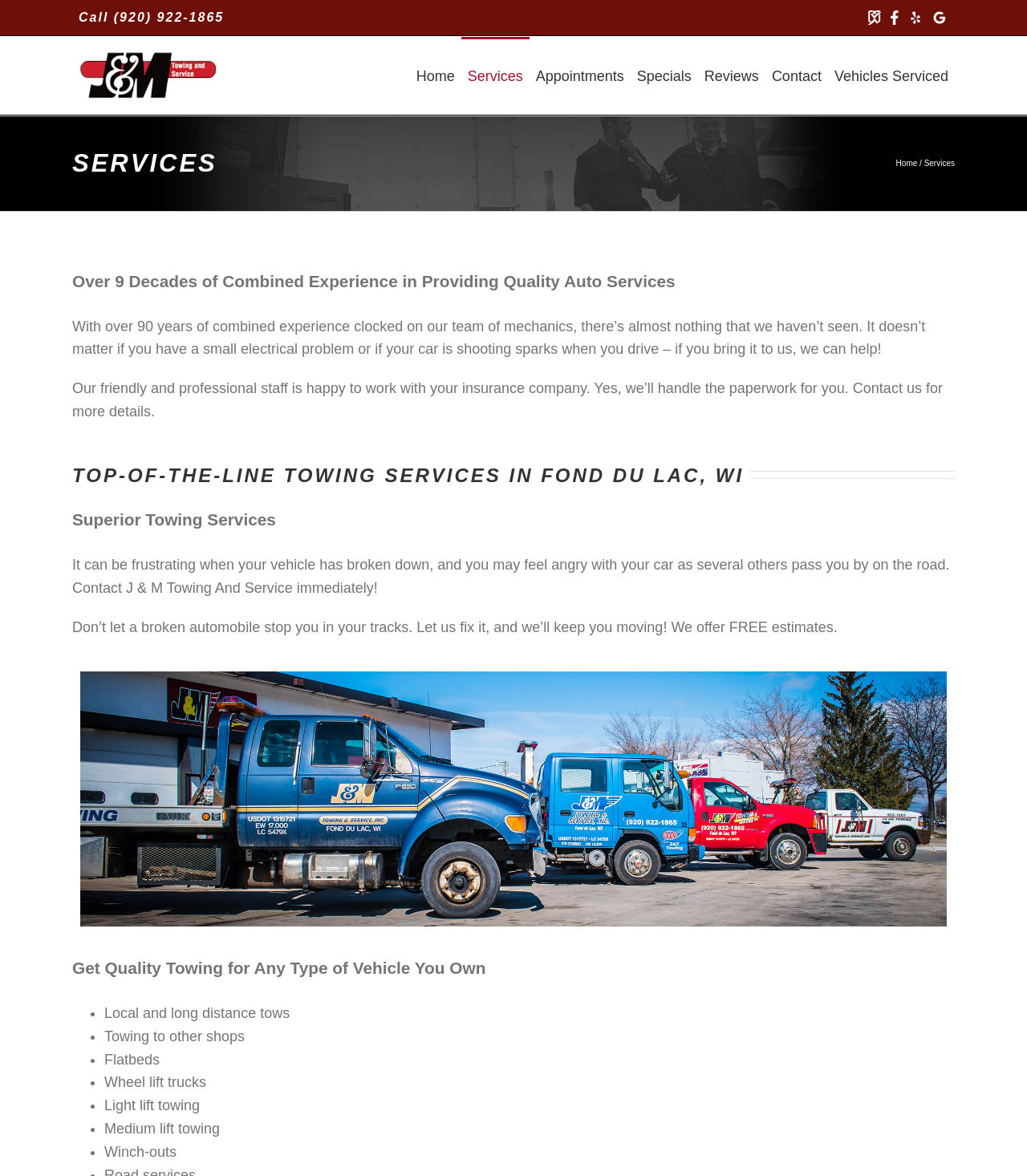Please provide the bounding box coordinates for the element that needs to be clicked to perform the instruction: "Learn more about Services". The coordinates must consist of four float numbers between 0 and 1, formatted as [left, top, right, bottom].

[0.449, 0.031, 0.515, 0.097]